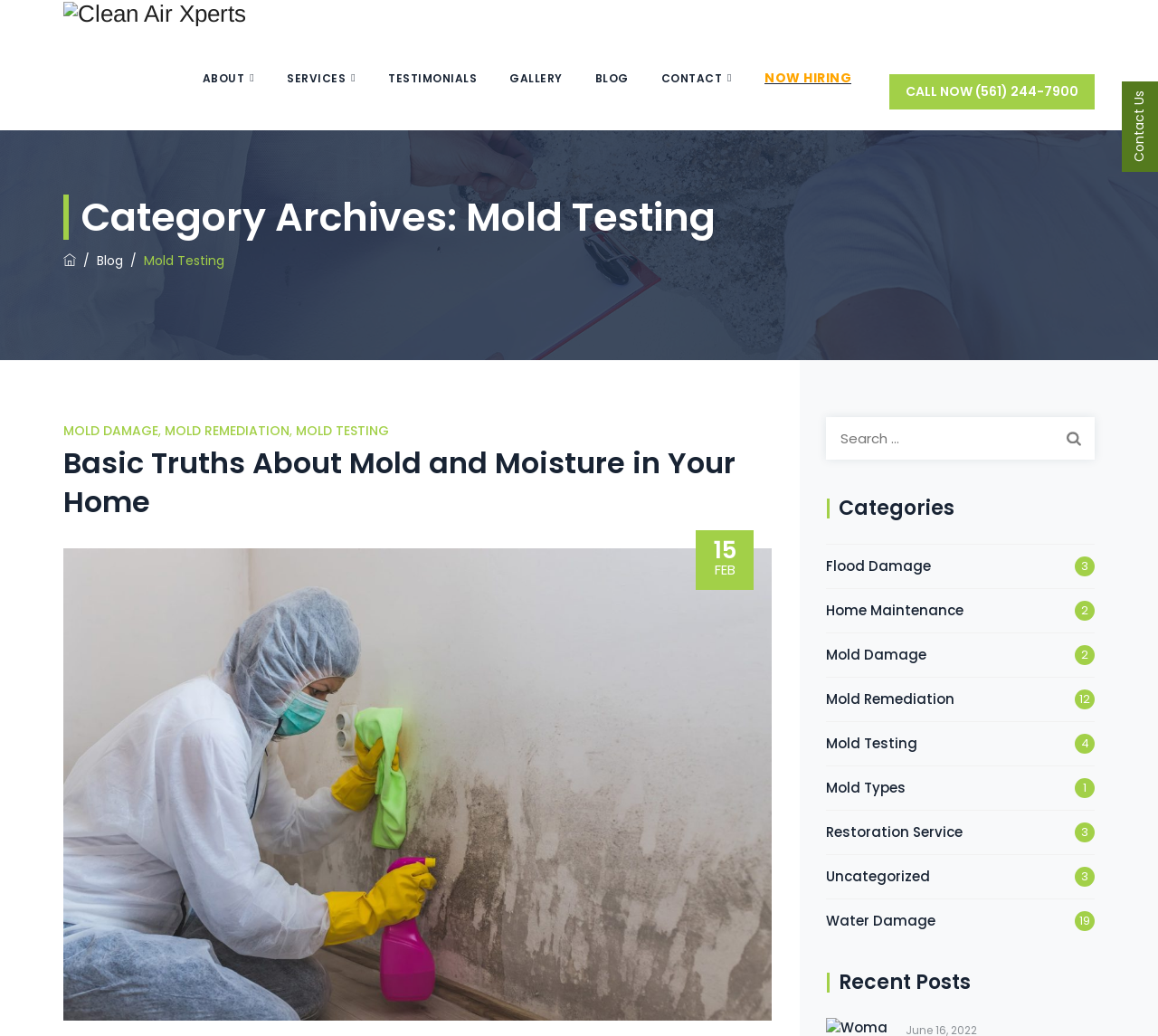Find and indicate the bounding box coordinates of the region you should select to follow the given instruction: "Click on the 'CALL NOW' button".

[0.768, 0.072, 0.945, 0.106]